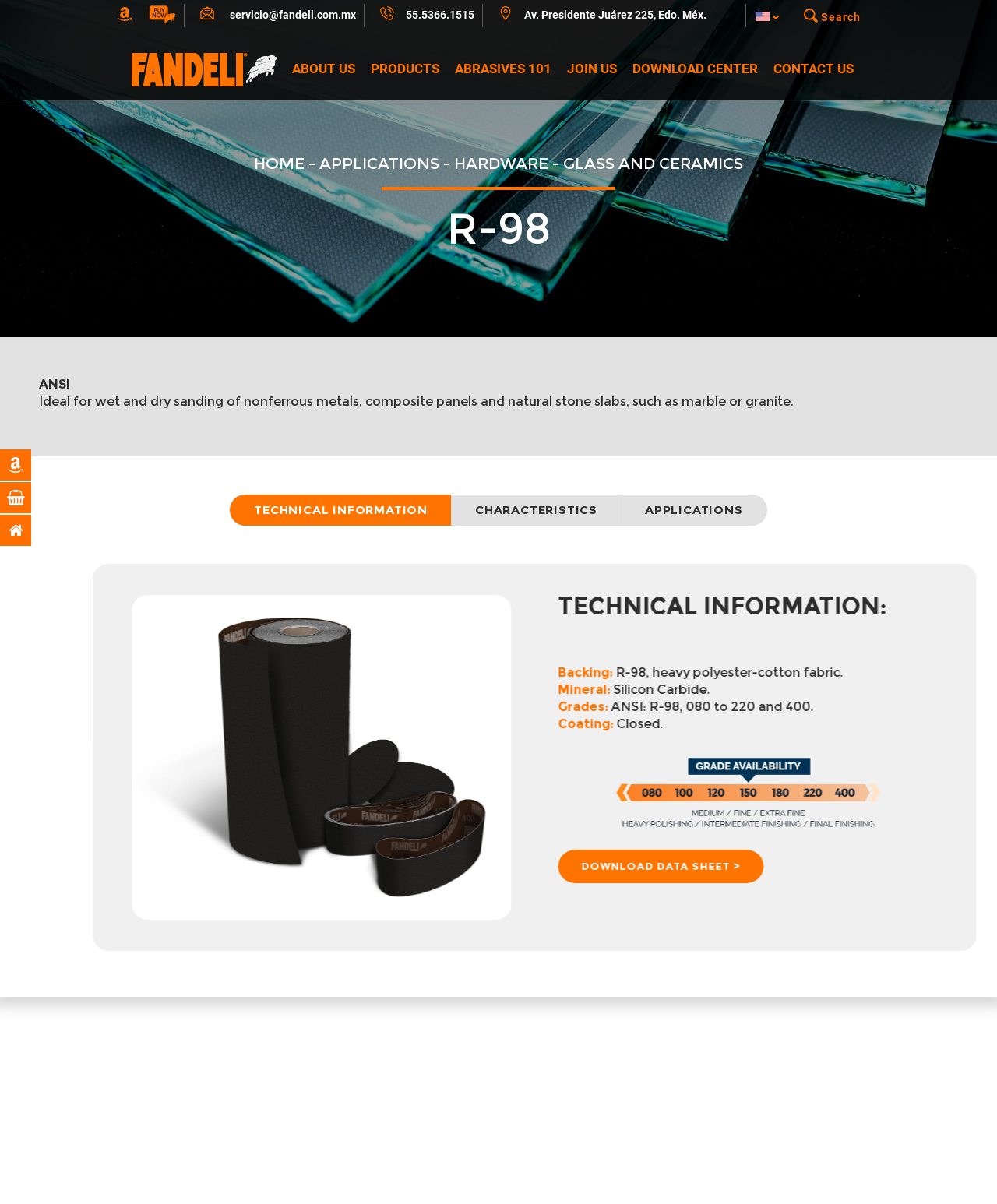Find the bounding box coordinates corresponding to the UI element with the description: "WRITE TO US". The coordinates should be formatted as [left, top, right, bottom], with values as floats between 0 and 1.

[0.508, 0.652, 0.638, 0.68]